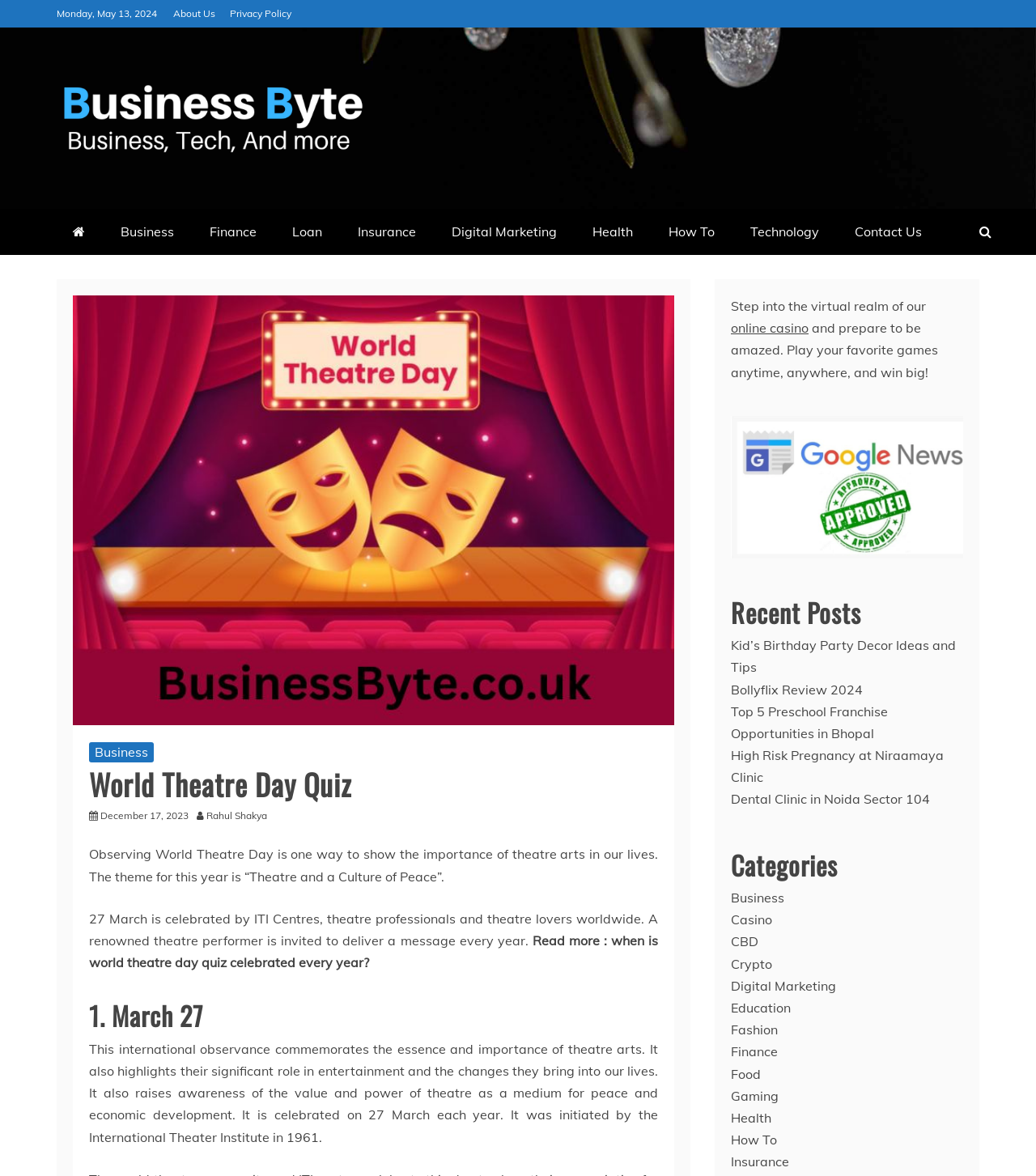What is the title of the first recent post?
Based on the visual content, answer with a single word or a brief phrase.

Kid’s Birthday Party Decor Ideas and Tips